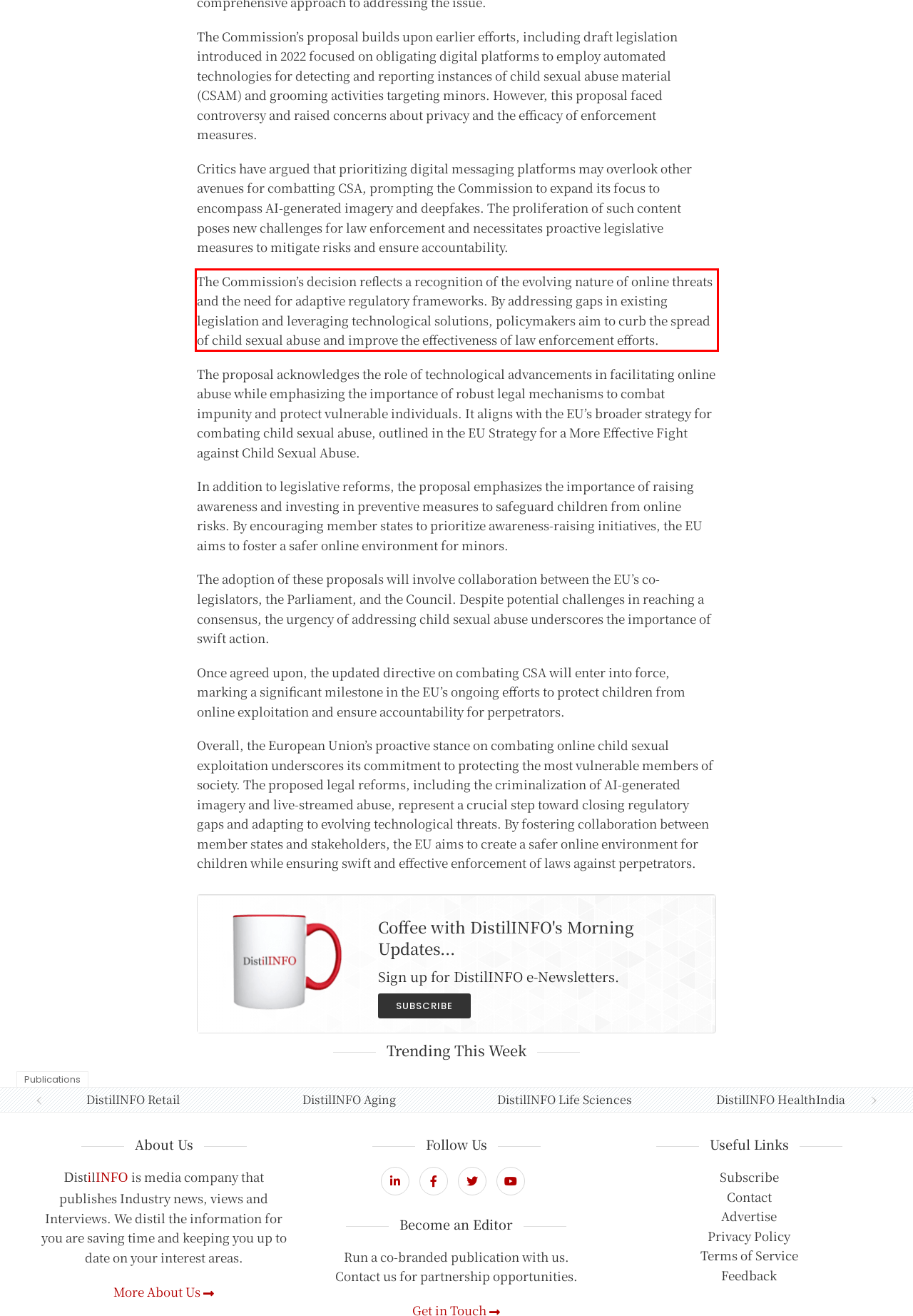Look at the screenshot of the webpage, locate the red rectangle bounding box, and generate the text content that it contains.

The Commission’s decision reflects a recognition of the evolving nature of online threats and the need for adaptive regulatory frameworks. By addressing gaps in existing legislation and leveraging technological solutions, policymakers aim to curb the spread of child sexual abuse and improve the effectiveness of law enforcement efforts.